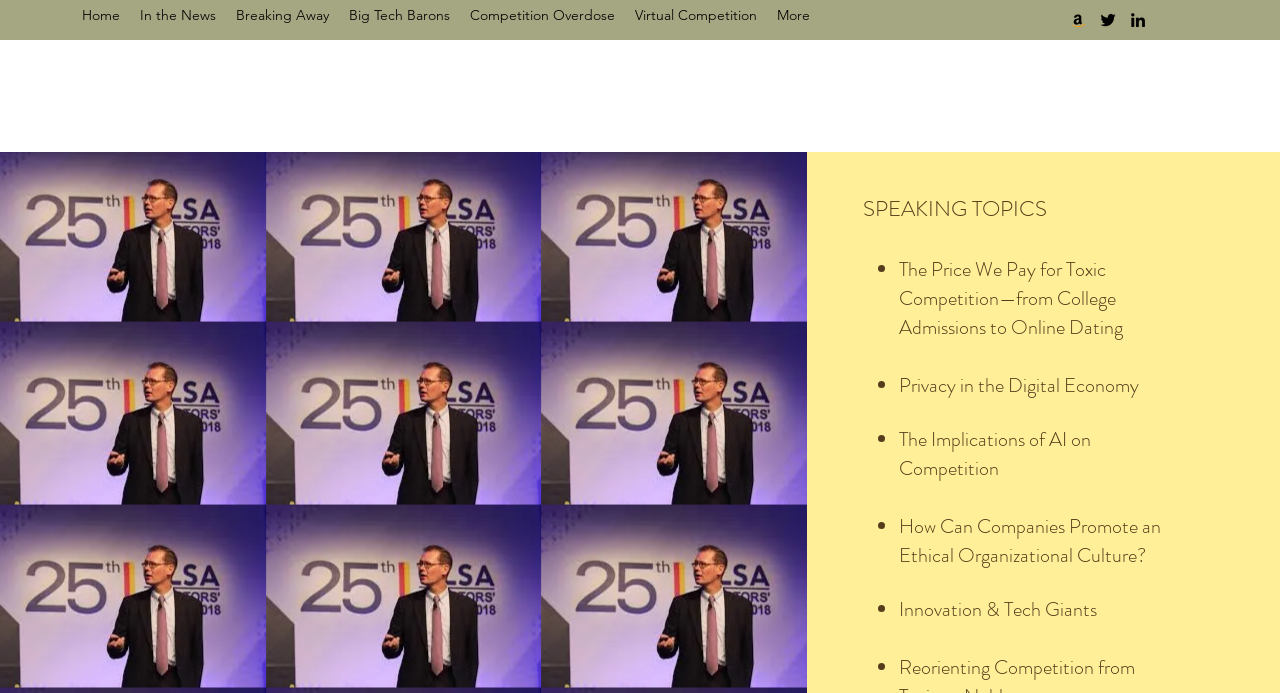Provide the bounding box coordinates of the area you need to click to execute the following instruction: "explore innovation and tech giants".

[0.702, 0.859, 0.86, 0.9]